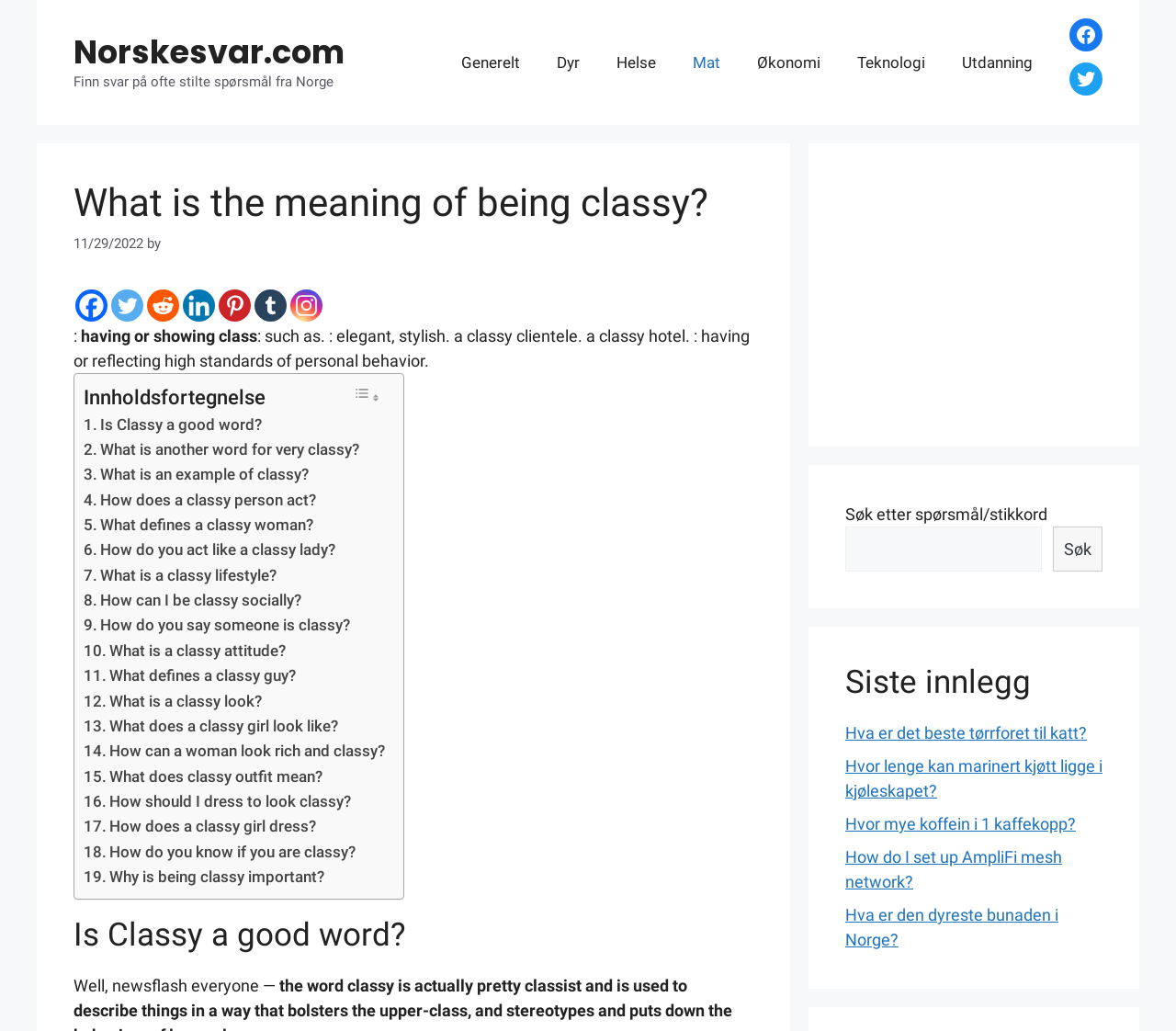Determine the bounding box coordinates of the clickable element to achieve the following action: 'Visit FACEBOOK'. Provide the coordinates as four float values between 0 and 1, formatted as [left, top, right, bottom].

None